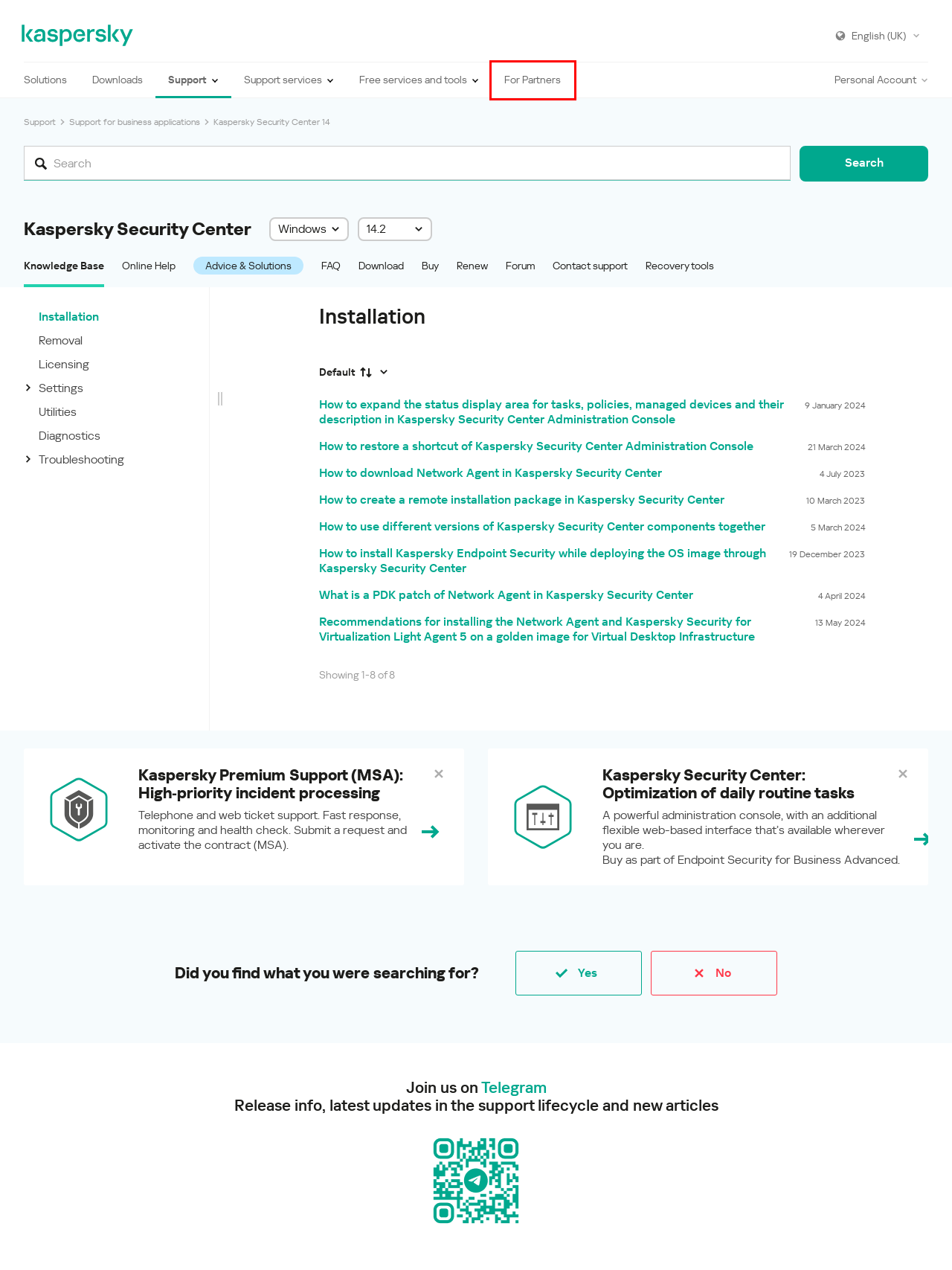Look at the screenshot of a webpage, where a red bounding box highlights an element. Select the best description that matches the new webpage after clicking the highlighted element. Here are the candidates:
A. About Us | Kaspersky
B. Kaspersky Security Center - Kaspersky Support Forum
C. Kaspersky Cyber Security Solutions for Home and Business  | Kaspersky
D. Kaspersky Downloads for Small to Medium Business  | Kaspersky
E. Advice and solutions for Kaspersky Security Center - Kaspersky Support Forum
F. Our Partners - Solutions and Opportunities | Kaspersky
G. Kaspersky Online Help
H. Forums - Kaspersky Support Forum

F